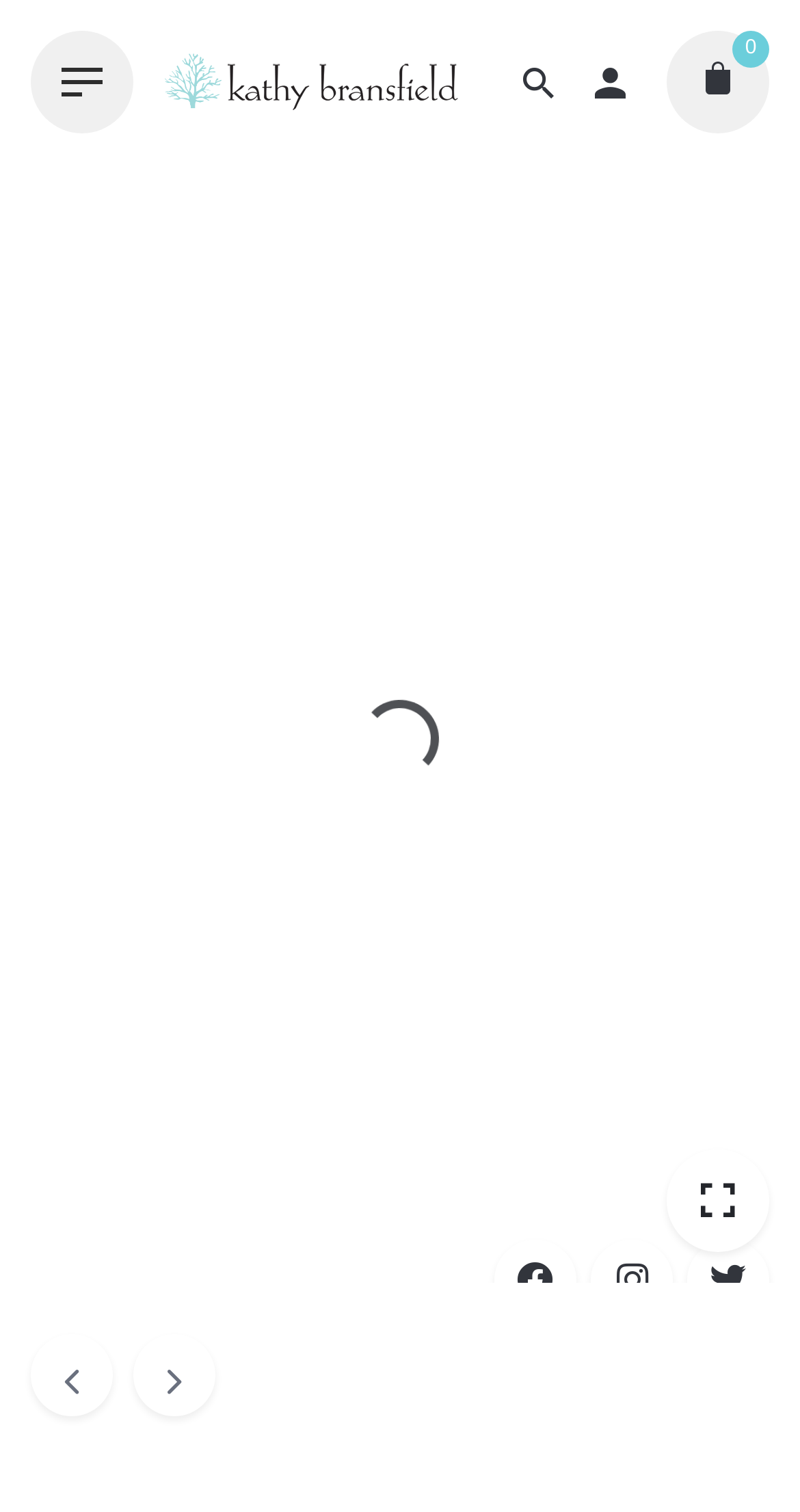What is the navigation option on the top left?
Look at the image and construct a detailed response to the question.

I inferred this answer by looking at the link with the text '' and the description 'expanded: False controls: site-navigation', which suggests that the navigation option on the top left is for site navigation.